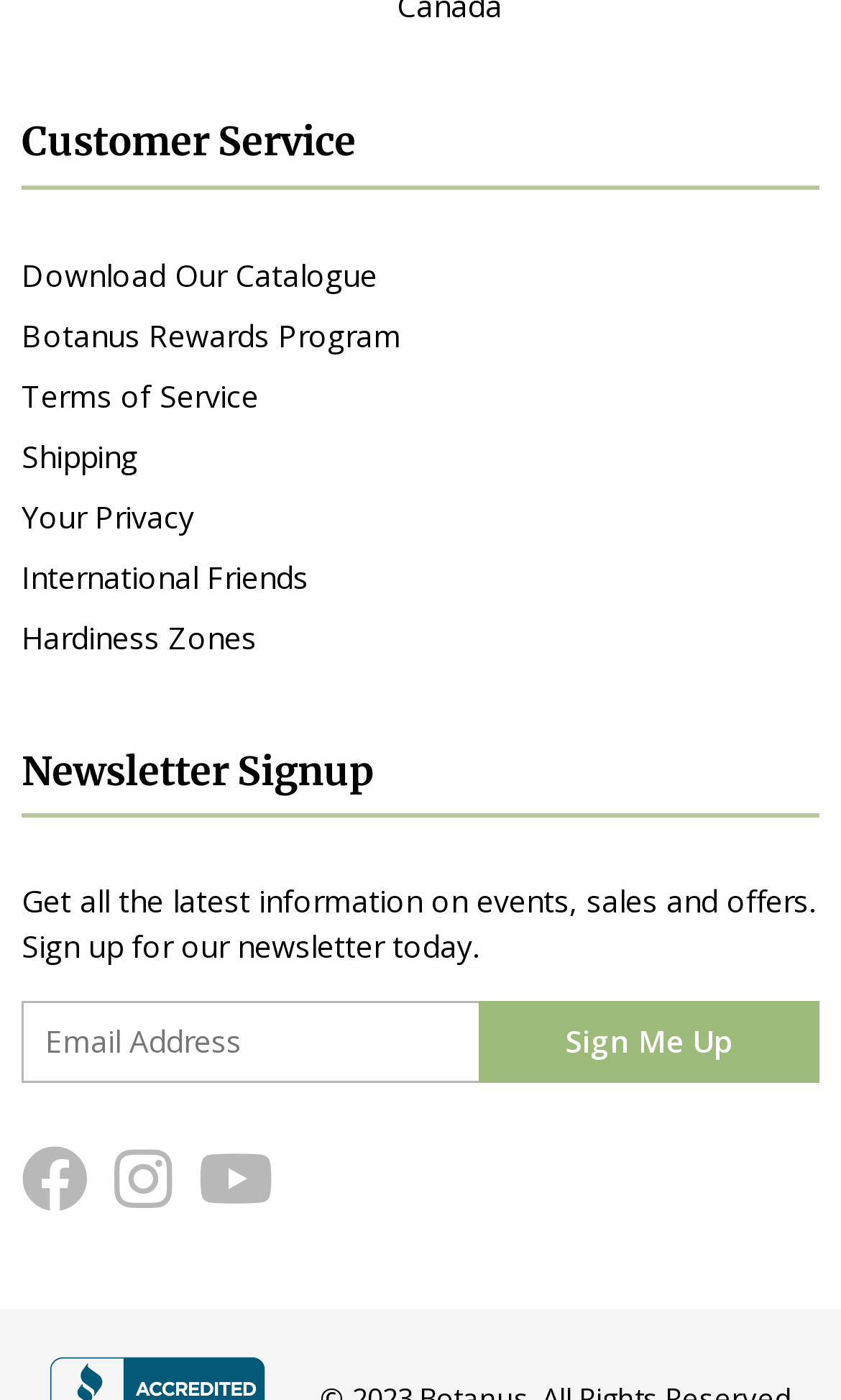Identify the bounding box coordinates of the area you need to click to perform the following instruction: "Check shipping information".

[0.026, 0.311, 0.164, 0.34]